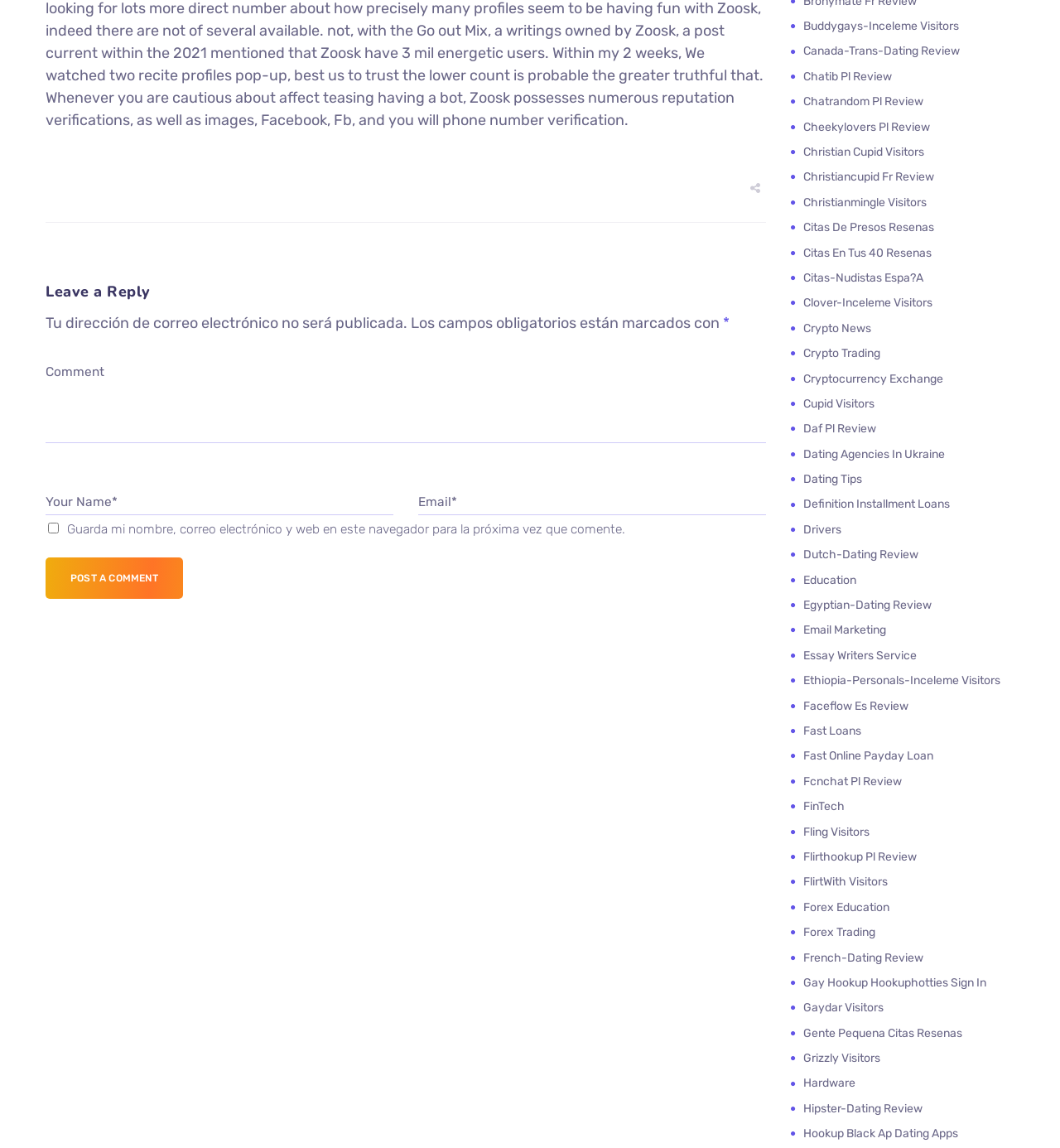Determine the bounding box coordinates for the area you should click to complete the following instruction: "Visit the Buddygays-Inceleme review".

[0.758, 0.015, 0.909, 0.031]